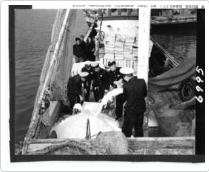Provide a one-word or short-phrase response to the question:
How many trawlers does the school operate?

Two